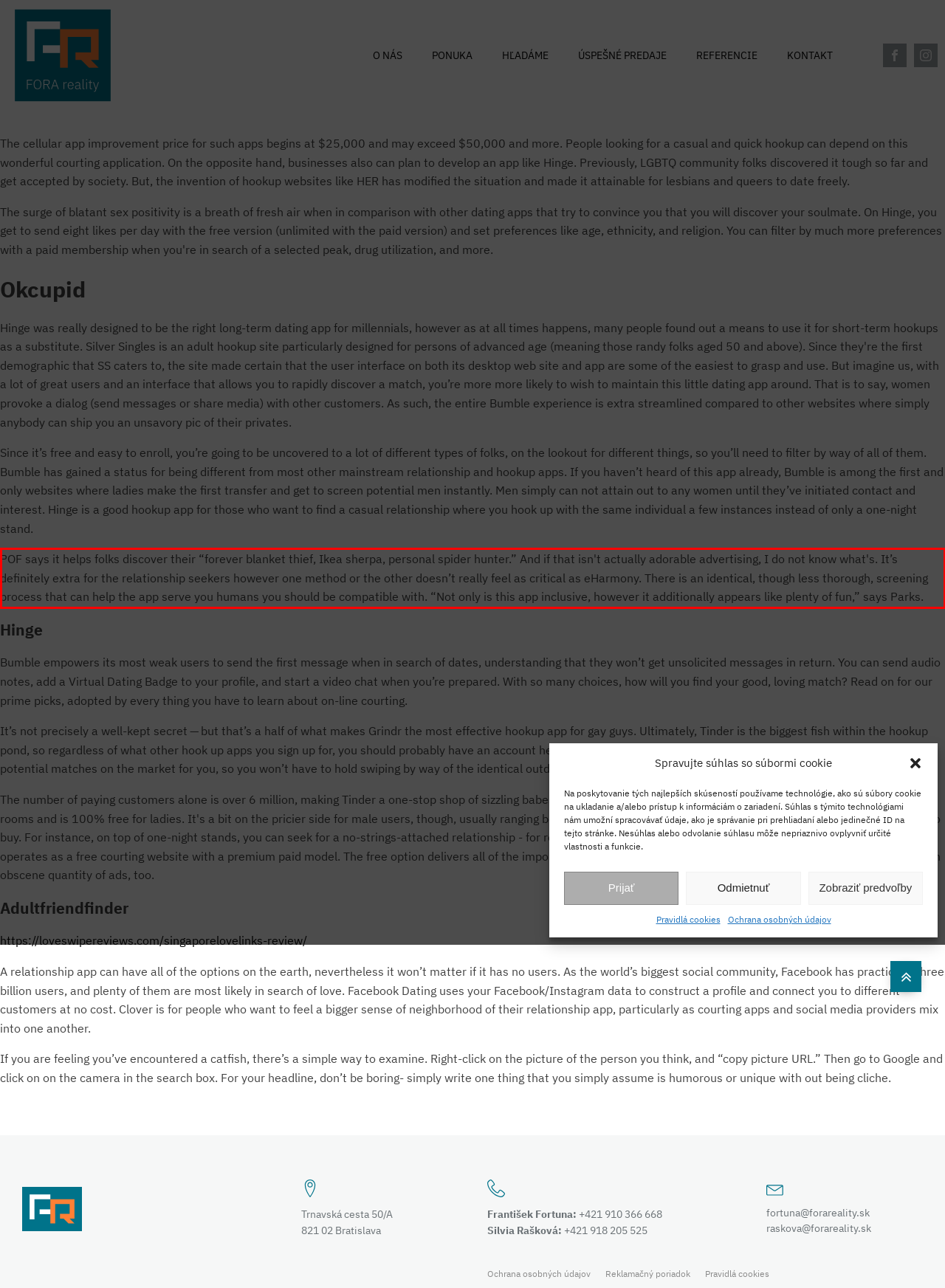Observe the screenshot of the webpage that includes a red rectangle bounding box. Conduct OCR on the content inside this red bounding box and generate the text.

POF says it helps folks discover their “forever blanket thief, Ikea sherpa, personal spider hunter.” And if that isn't actually adorable advertising, I do not know what's. It’s definitely extra for the relationship seekers however one method or the other doesn’t really feel as critical as eHarmony. There is an identical, though less thorough, screening process that can help the app serve you humans you should be compatible with. “Not only is this app inclusive, however it additionally appears like plenty of fun,” says Parks.